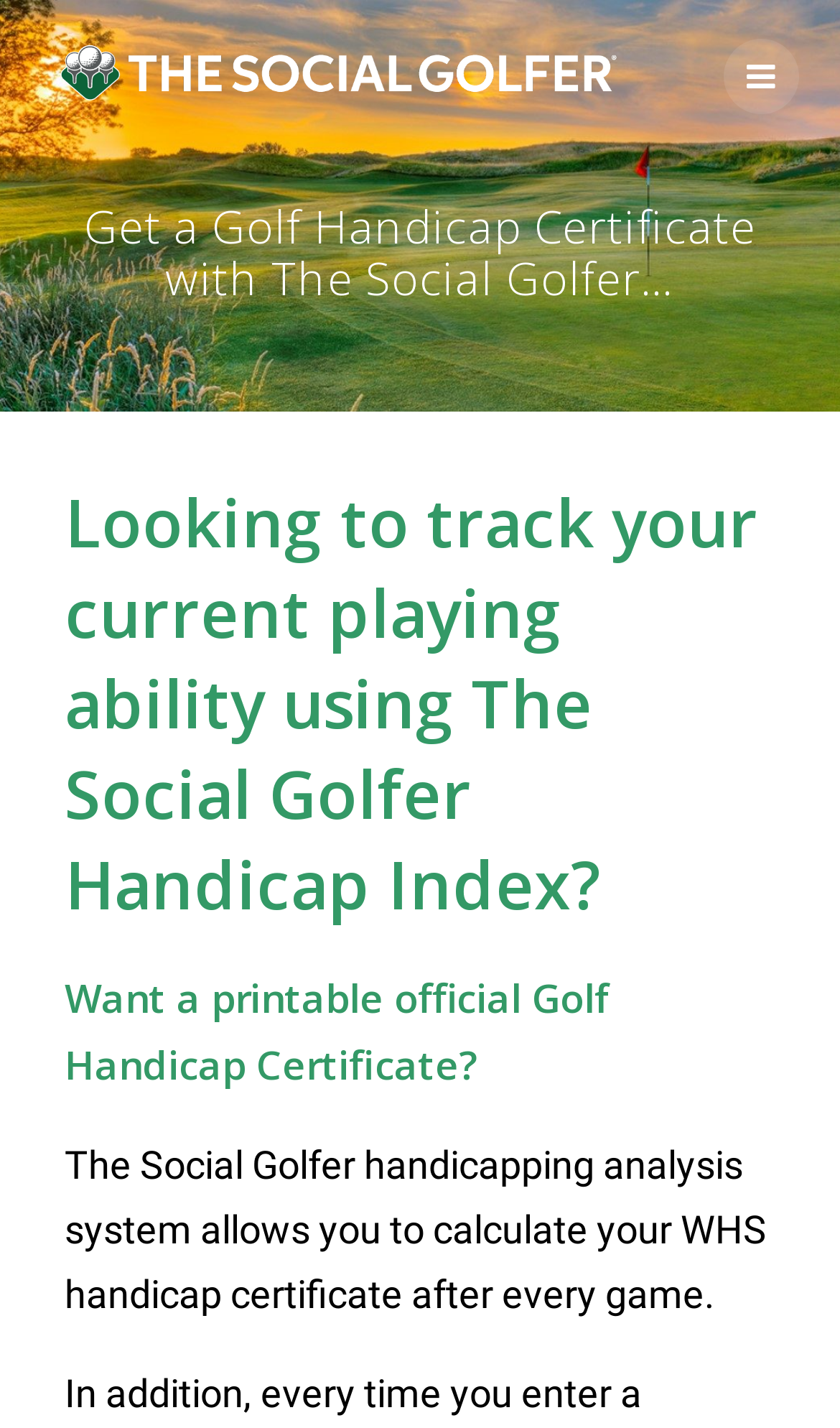What type of content is available on the website?
Please provide a comprehensive and detailed answer to the question.

The webpage has a link to 'Golf Blog & News | Course Reviews & Rules | The Social Golfer Limited', which suggests that the website also offers blog and news content related to golf, in addition to its handicapping services.